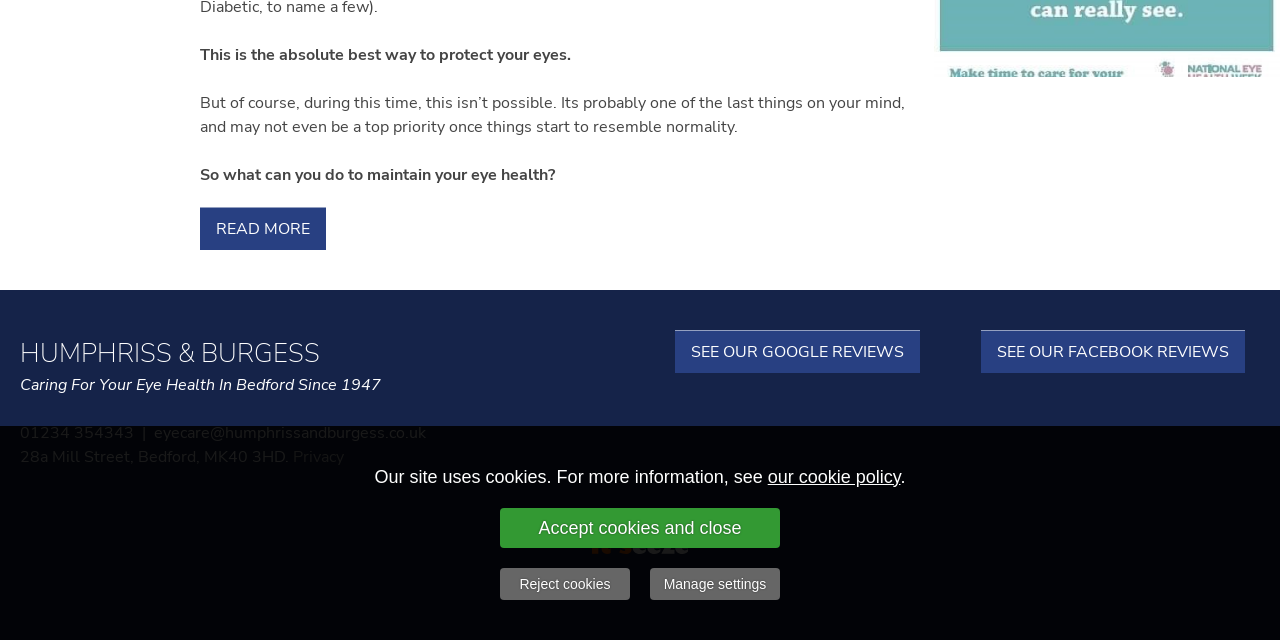Identify the bounding box for the UI element specified in this description: "Reject cookies". The coordinates must be four float numbers between 0 and 1, formatted as [left, top, right, bottom].

[0.391, 0.888, 0.492, 0.938]